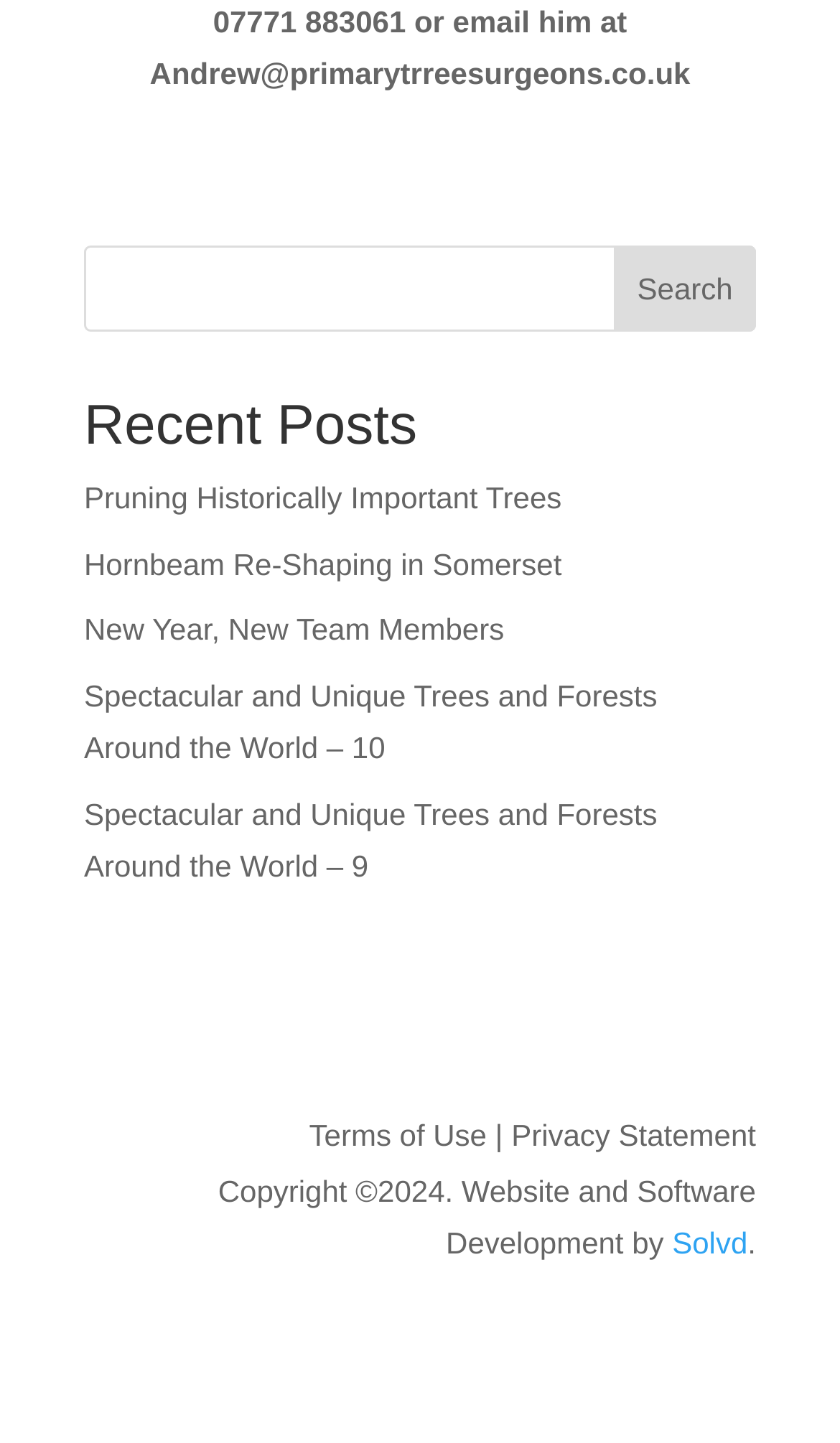Identify the bounding box coordinates of the HTML element based on this description: "Solvd".

[0.8, 0.849, 0.89, 0.873]